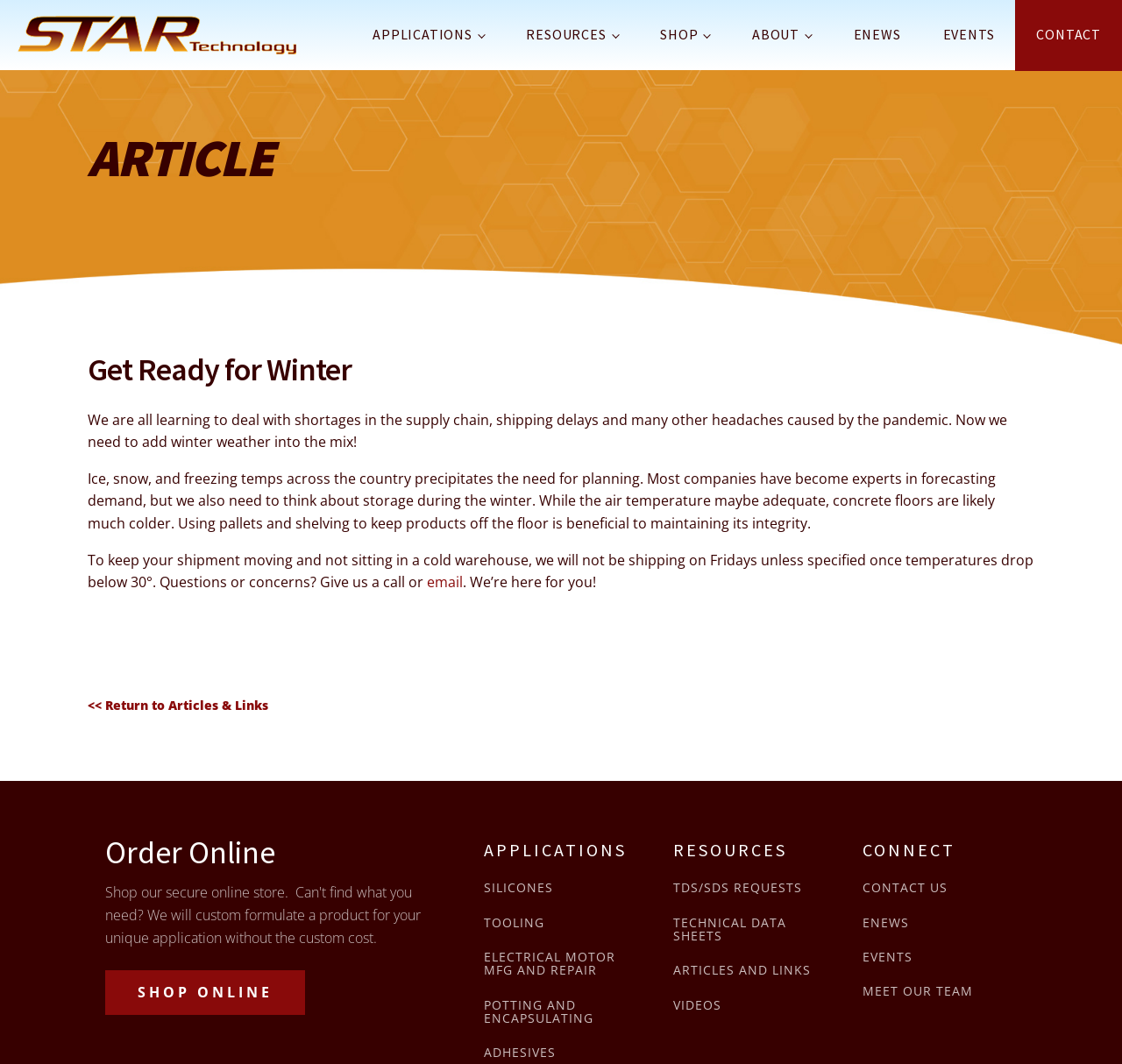Please specify the bounding box coordinates of the clickable region necessary for completing the following instruction: "Click on the 'SHOP ONLINE' link". The coordinates must consist of four float numbers between 0 and 1, i.e., [left, top, right, bottom].

[0.094, 0.912, 0.272, 0.954]